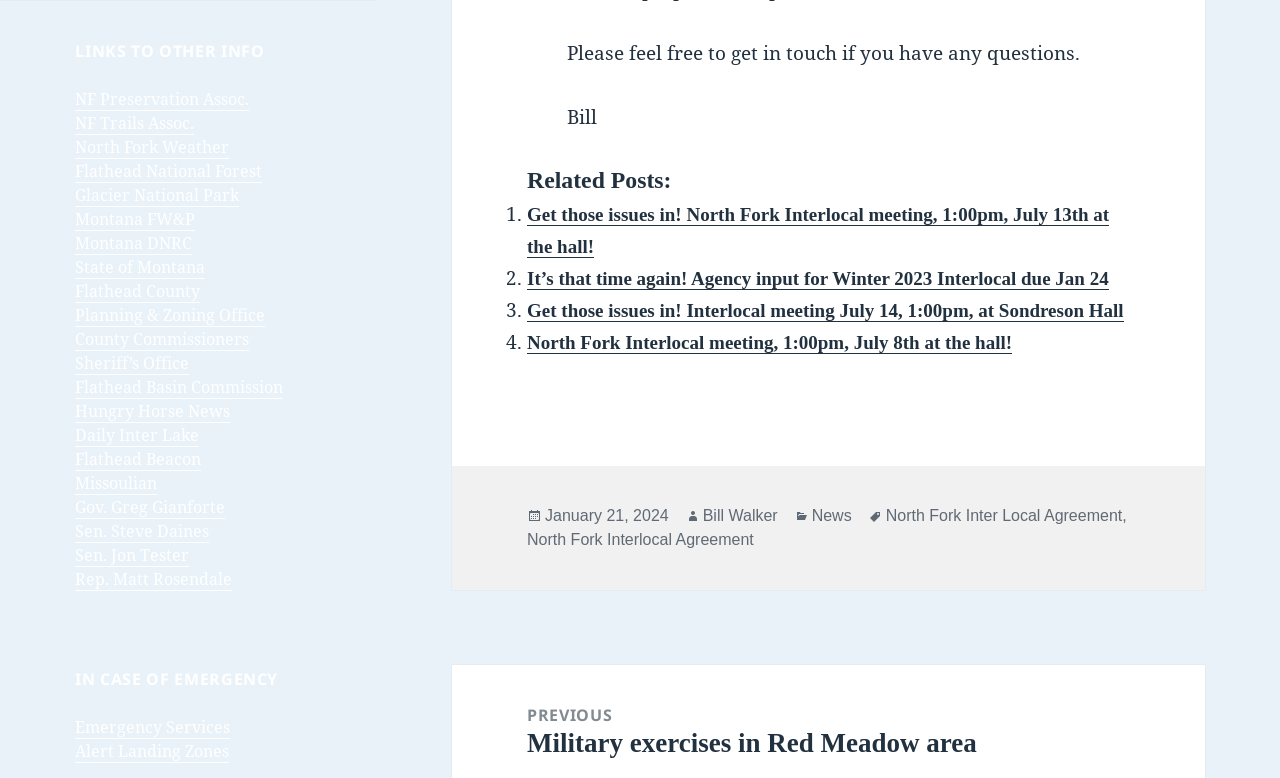Provide a brief response in the form of a single word or phrase:
What is the last link under the 'LINKS TO OTHER INFO' heading?

Sheriff’s Office